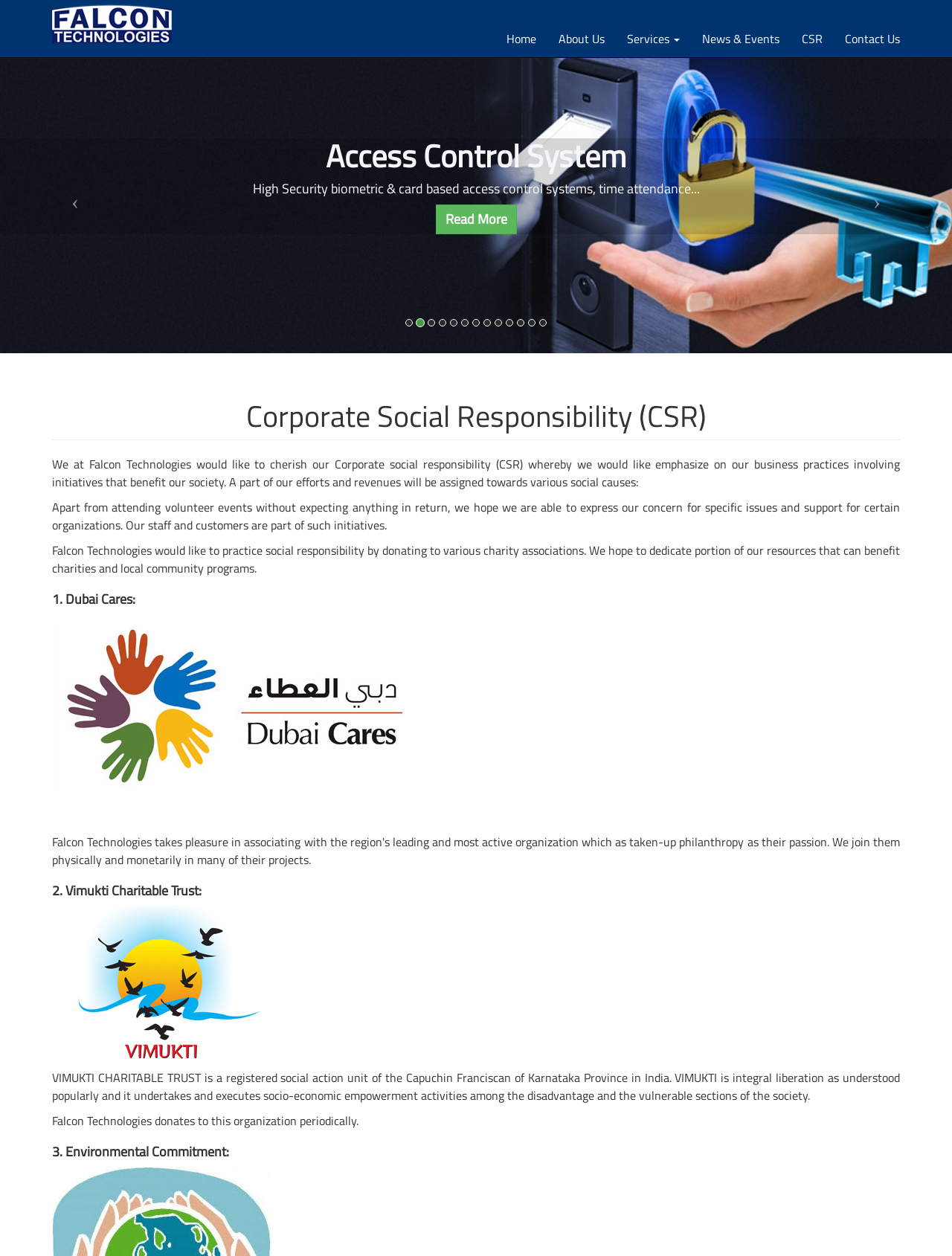Locate the bounding box coordinates of the element's region that should be clicked to carry out the following instruction: "Email a friend". The coordinates need to be four float numbers between 0 and 1, i.e., [left, top, right, bottom].

None